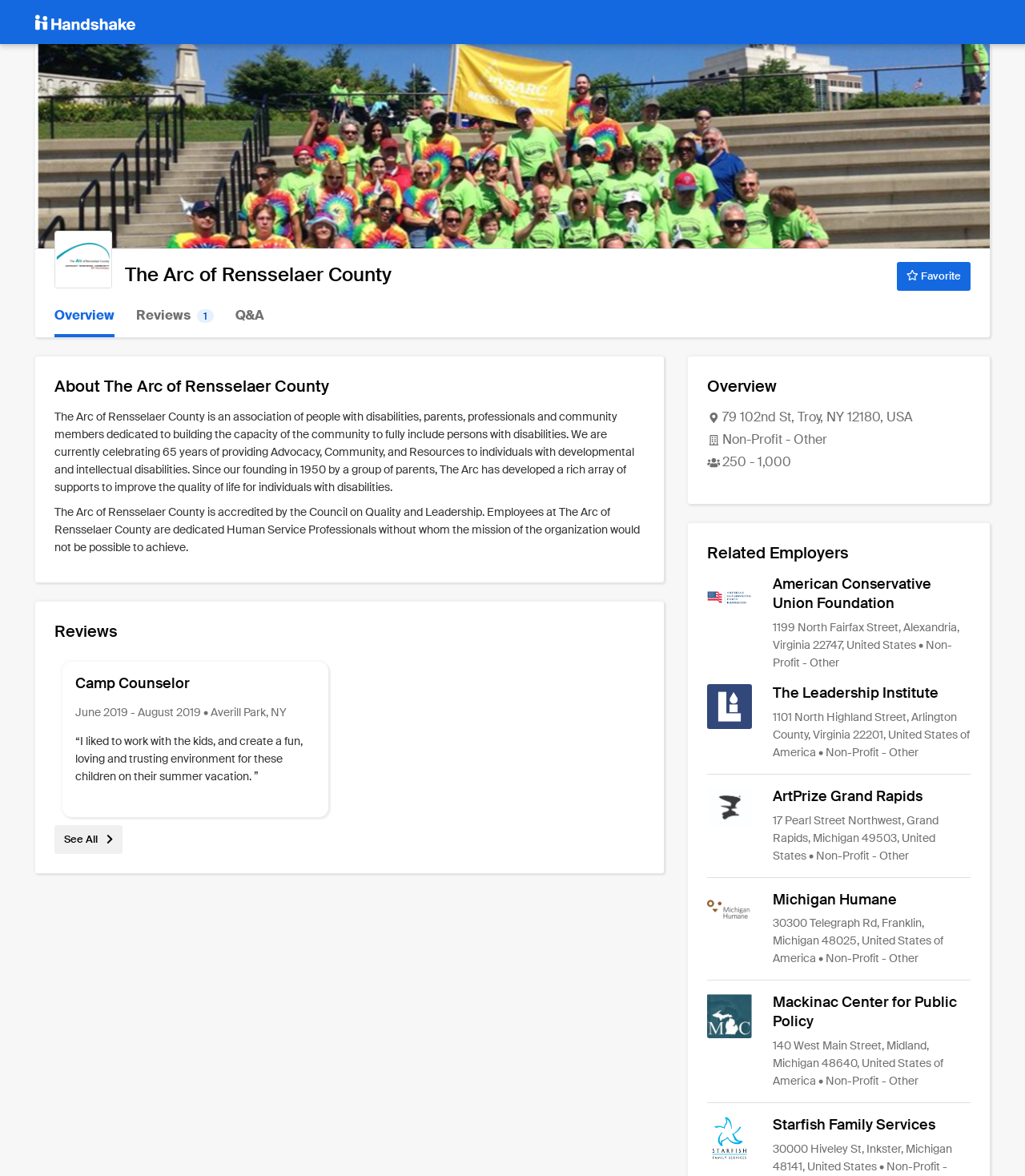Provide a thorough description of the webpage's content and layout.

The webpage is about The Arc of Rensselaer County, an association of people with disabilities, parents, professionals, and community members dedicated to building the capacity of the community to fully include persons with disabilities. 

At the top of the page, there is a link to "Handshake" and an image of the Handshake logo. Below this, there is a large image that spans almost the entire width of the page. 

To the left of the page, there is a section with a heading that reads "The Arc of Rensselaer County". Below this heading, there is a button labeled "Favorite". Underneath the button, there are three links: "Overview", "Reviews 1", and "Q&A". 

Below these links, there is a heading that reads "About The Arc of Rensselaer County", followed by two paragraphs of text that describe the organization's mission and history. 

Further down the page, there is a section with a heading that reads "Reviews". This section contains a heading that reads "Camp Counselor", followed by a review from June 2019 to August 2019. The review includes a quote from the reviewer and information about the location of the job. 

To the right of the "Reviews" section, there is a section with a heading that reads "Overview". This section contains the organization's address, type (Non-Profit - Other), and employee count (250 - 1,000). 

Below the "Overview" section, there is a section with a heading that reads "Related Employers". This section contains four links to related employers, each with an image, address, type, and employee count. The related employers are American Conservative Union Foundation, The Leadership Institute, ArtPrize Grand Rapids, Michigan Humane, Mackinac Center for Public Policy, and Starfish Family Services.